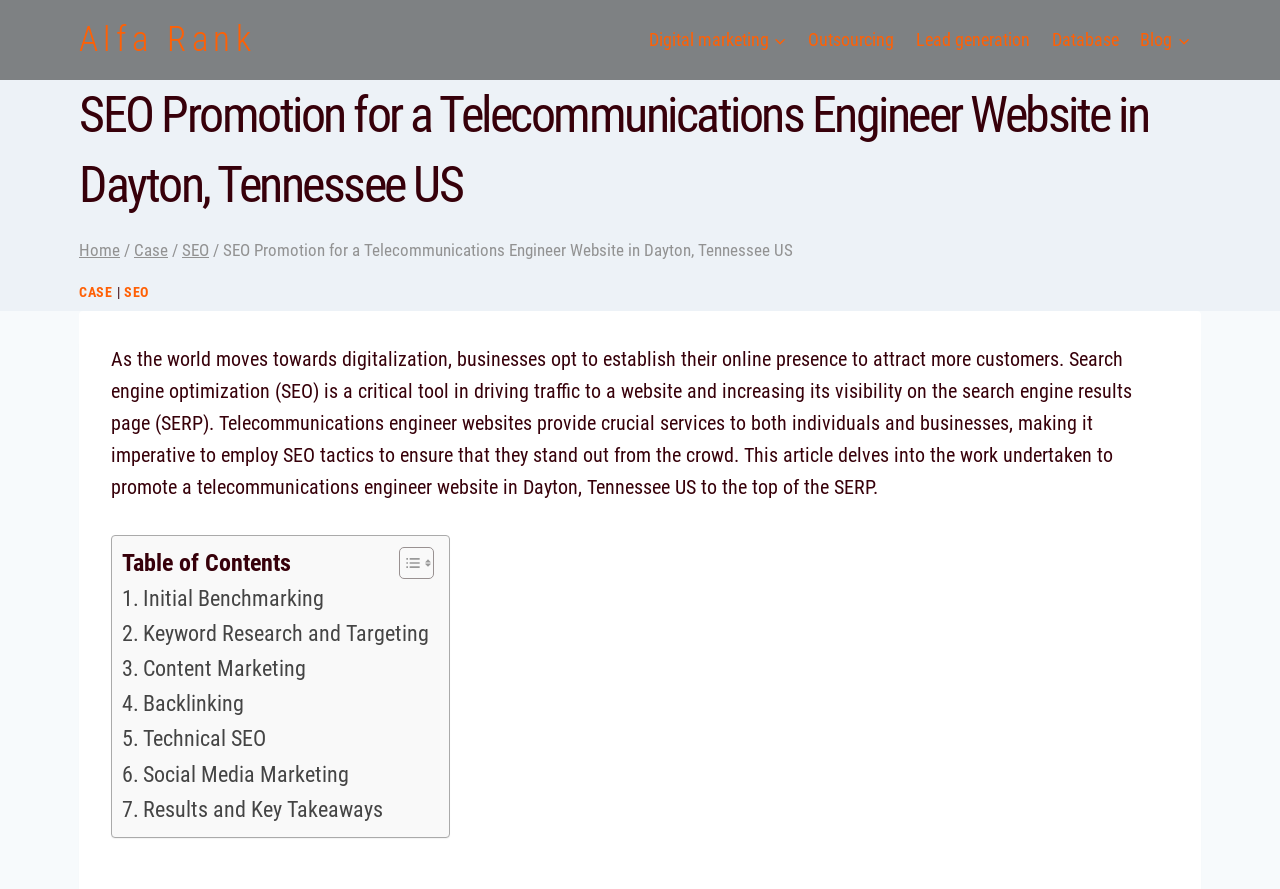Offer a meticulous caption that includes all visible features of the webpage.

This webpage is about SEO promotion for a telecommunications engineer website in Dayton, Tennessee, US. At the top left, there is a link to "Alfa Rank". Below it, there is a primary navigation menu with five links: "Digital marketing", "Outsourcing", "Lead generation", "Database", and "Blog". 

To the right of the primary navigation menu, there is a heading that repeats the title of the webpage. Below the heading, there is a breadcrumbs navigation menu with links to "Home", "Case", and "SEO", followed by a static text that repeats the title of the webpage.

Below the breadcrumbs navigation menu, there are two links: "CASE" and "SEO", with a vertical bar in between. The "SEO" link is followed by a long paragraph of text that explains the importance of SEO for telecommunications engineer websites and describes the work done to promote a website in Dayton, Tennessee, US to the top of the search engine results page.

Below the paragraph, there is a layout table with a table of contents that has seven links: "Initial Benchmarking", "Keyword Research and Targeting", "Content Marketing", "Backlinking", "Technical SEO", "Social Media Marketing", and "Results and Key Takeaways". Each link has a toggle button with two images.